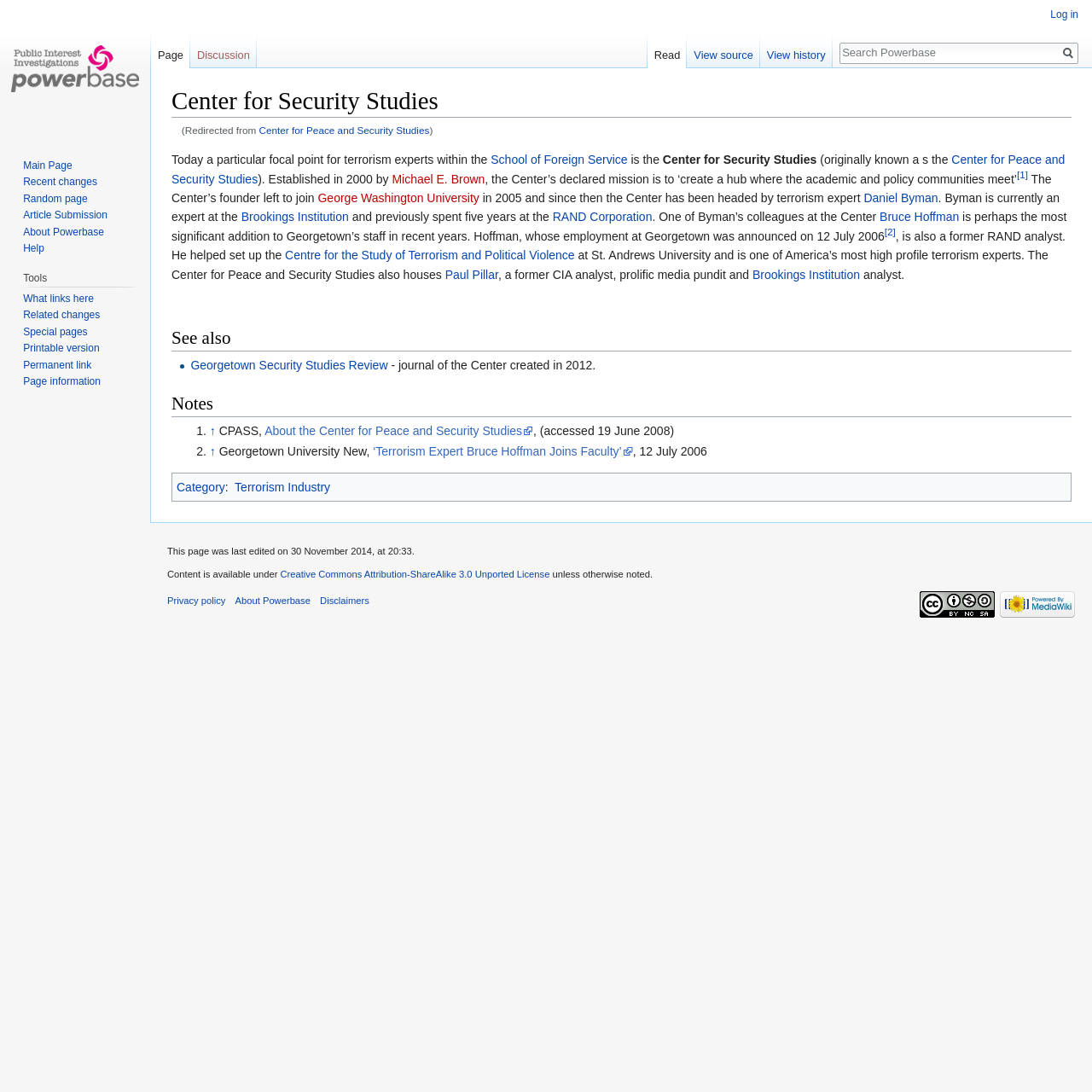Given the element description What links here, identify the bounding box coordinates for the UI element on the webpage screenshot. The format should be (top-left x, top-left y, bottom-right x, bottom-right y), with values between 0 and 1.

[0.021, 0.268, 0.086, 0.279]